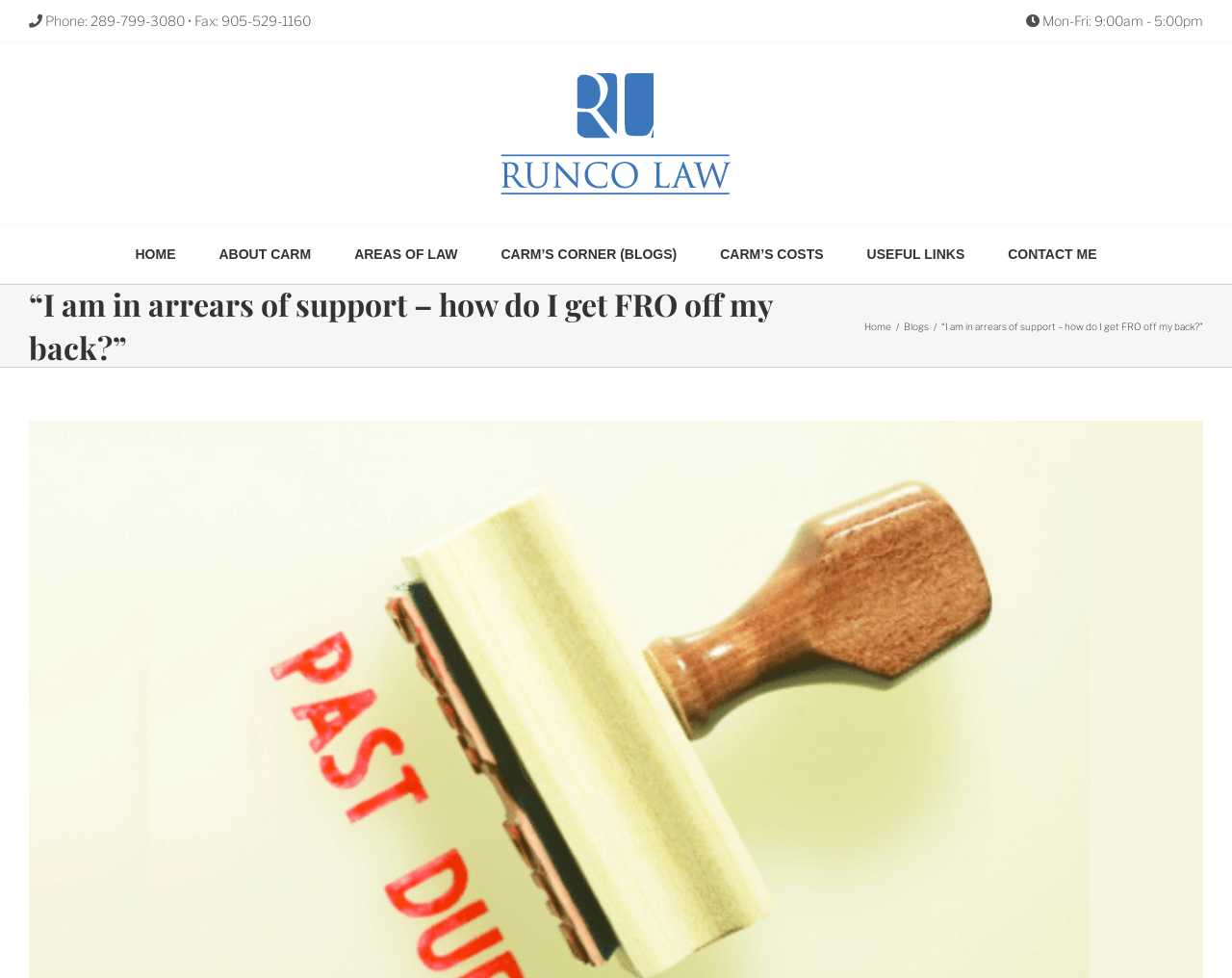What is the phone number of Runco Law?
Could you please answer the question thoroughly and with as much detail as possible?

I found the phone number by looking at the top section of the webpage, where the contact information is displayed. The phone number is listed as 'Phone: 289-799-3080'.